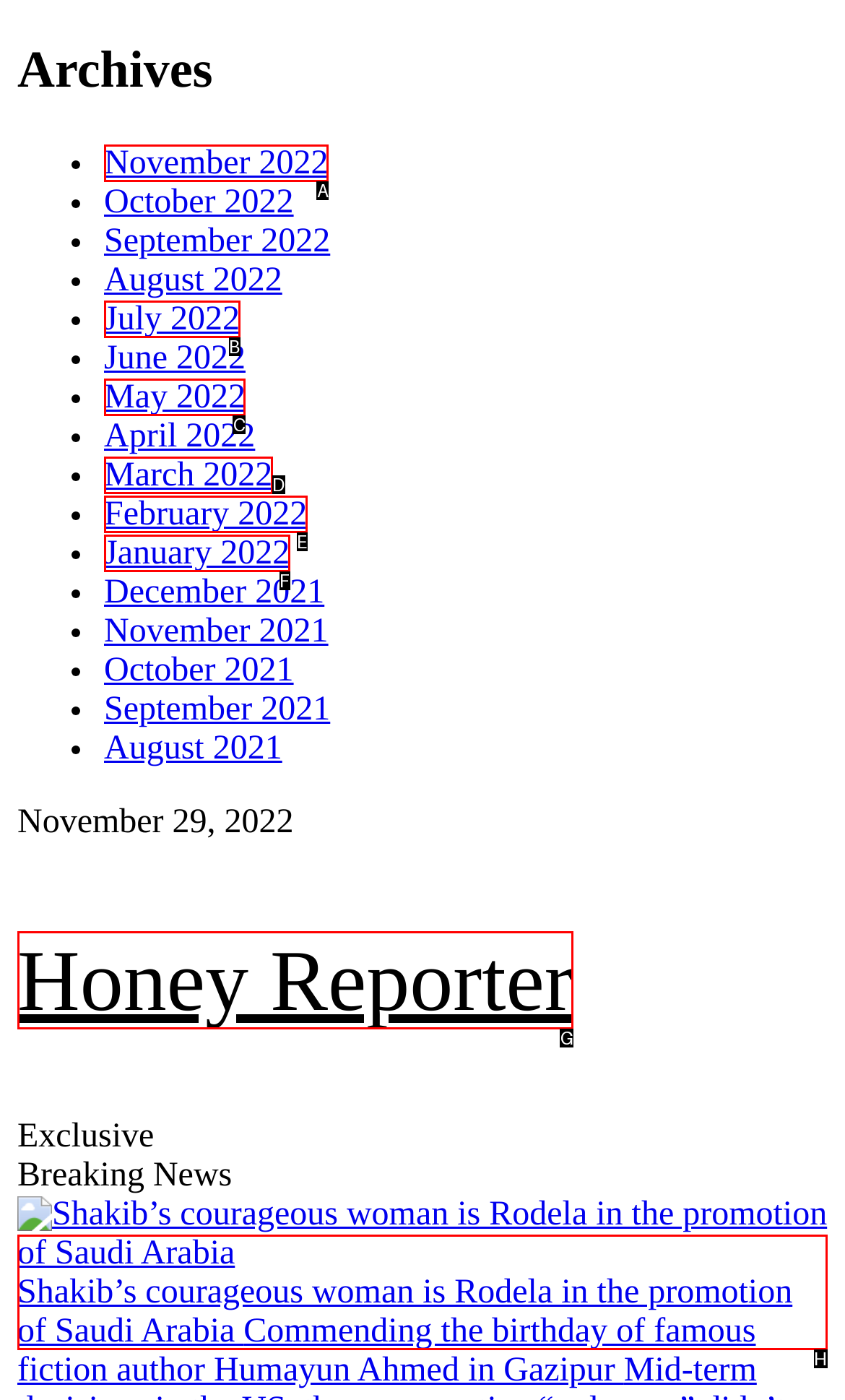Which option should I select to accomplish the task: Read 'Shakib’s courageous woman is Rodela in the promotion of Saudi Arabia'? Respond with the corresponding letter from the given choices.

H